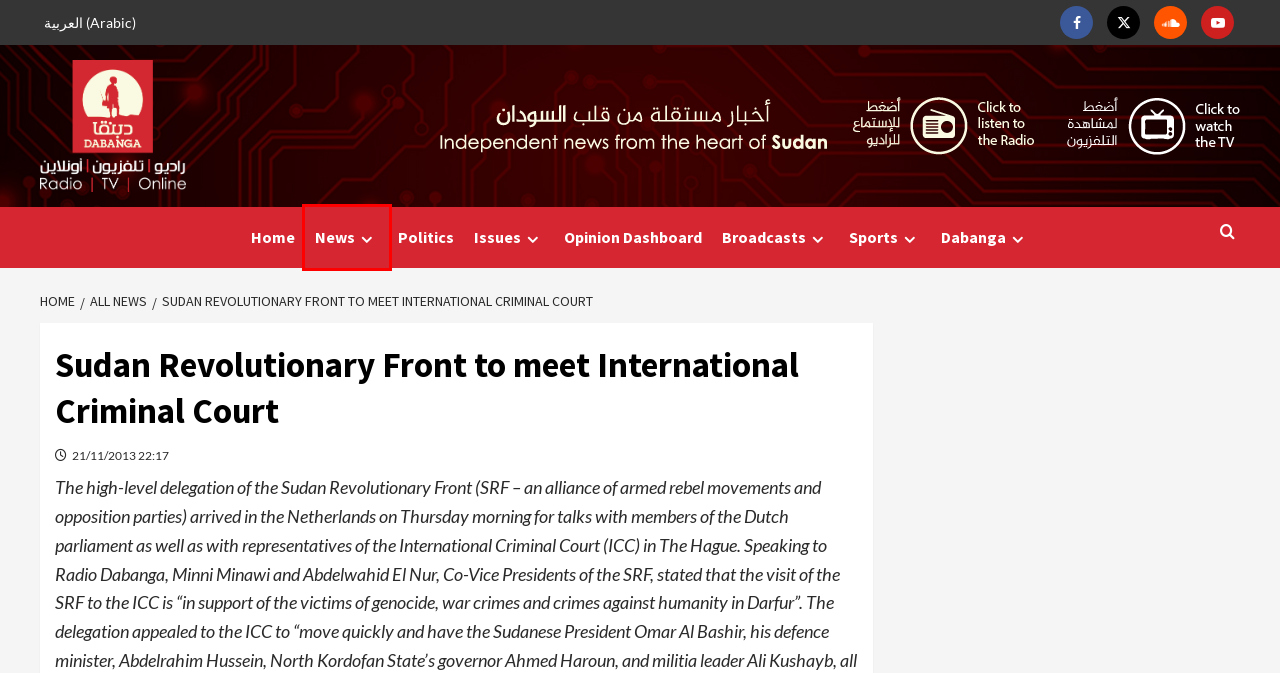You are provided with a screenshot of a webpage containing a red rectangle bounding box. Identify the webpage description that best matches the new webpage after the element in the bounding box is clicked. Here are the potential descriptions:
A. News Archives - Dabanga Radio TV Online
B. Opinion Dashboard - Dabanga Radio TV Online
C. Radio Dabanga Broadcasts - Dabanga Radio TV Online
D. All News - Dabanga Radio TV Online
E. Politics Archives - Dabanga Radio TV Online
F. Sports Archives - Dabanga Radio TV Online
G. Home - Dabanga Radio TV Online
H. الصفحة الرئيسية - Dabanga Radio TV Online

A